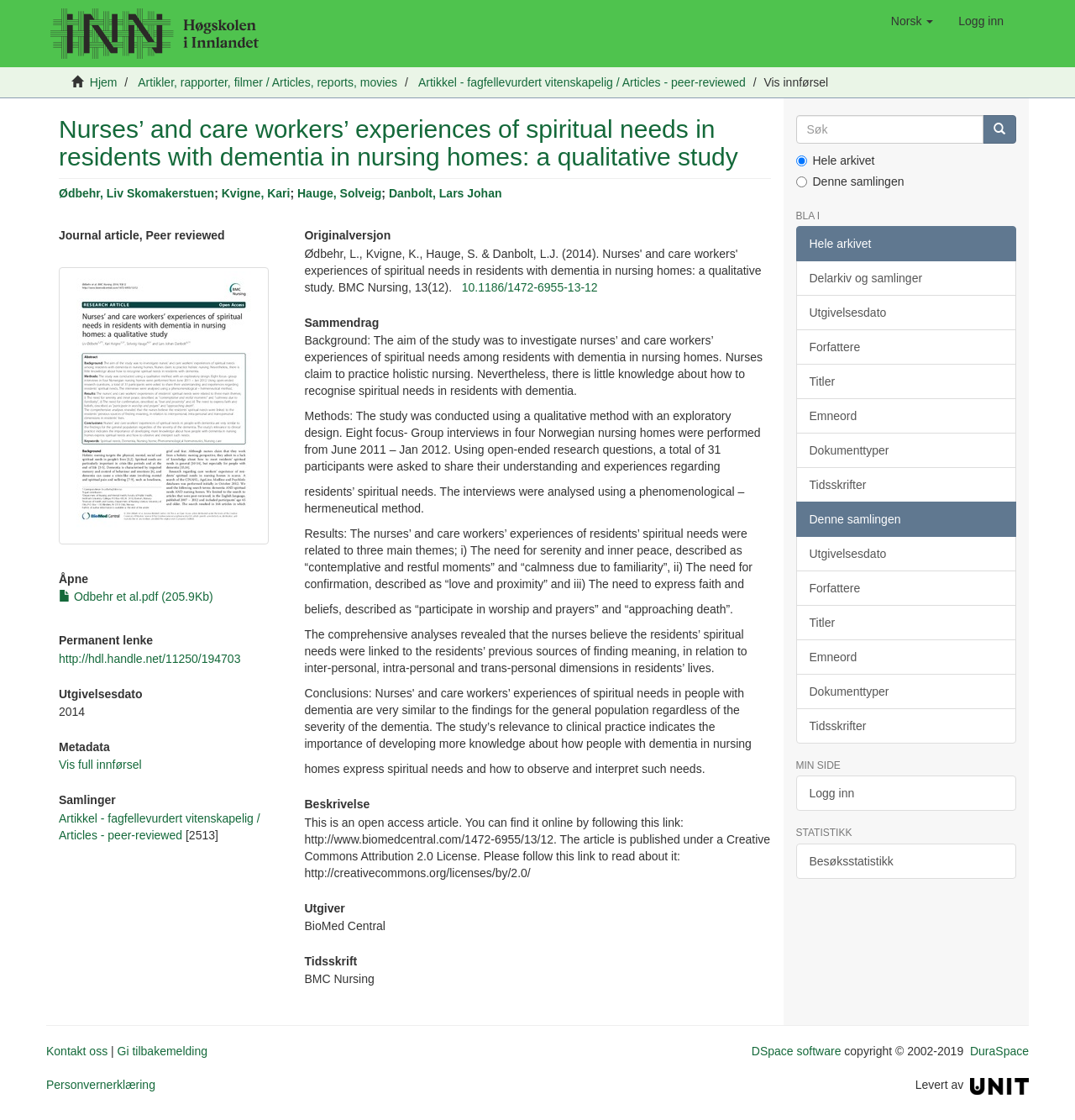Using the details in the image, give a detailed response to the question below:
What is the publication date of the article?

I found the publication date of the article by looking at the 'Utgivelsesdato' section, which is '2014'.